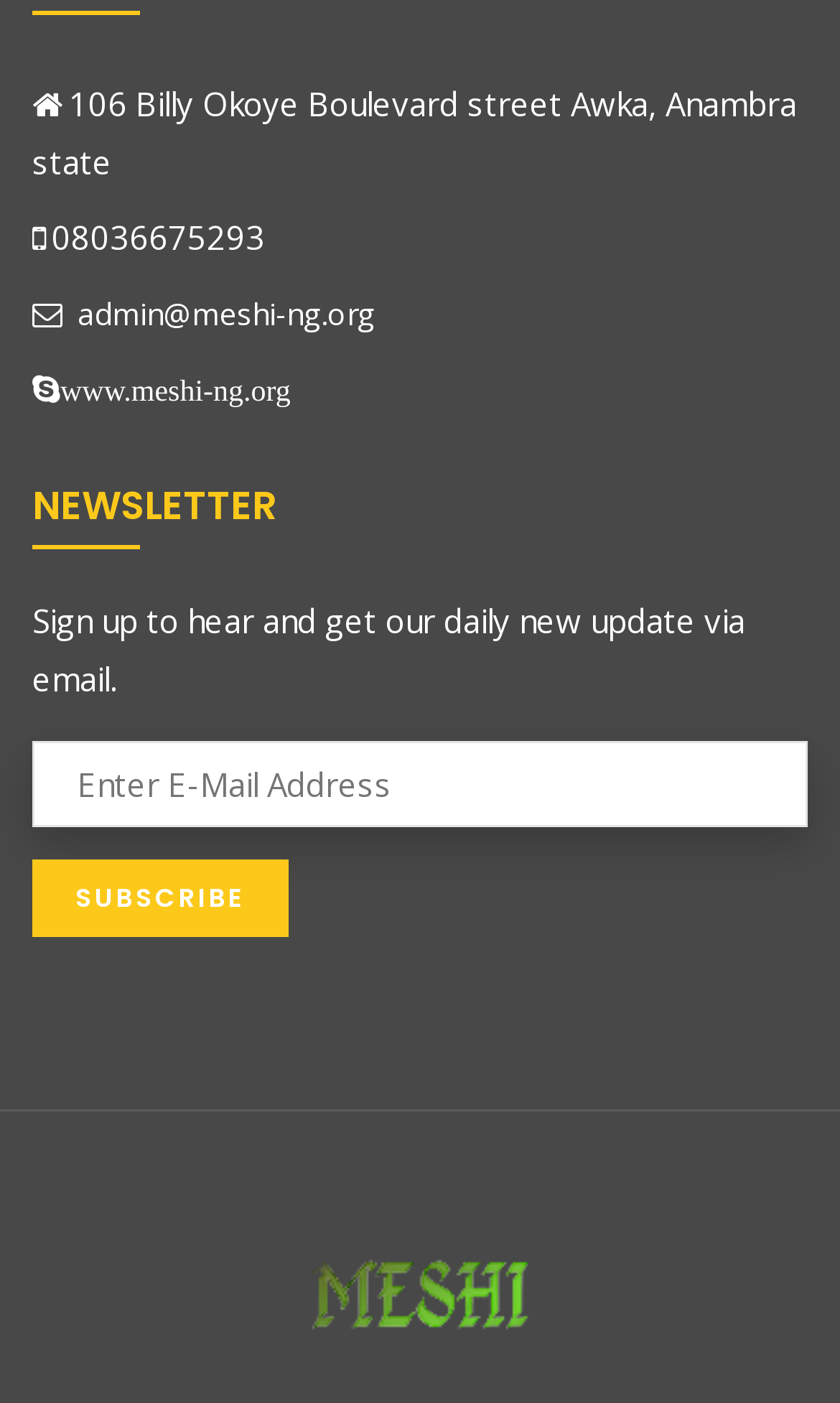Analyze the image and deliver a detailed answer to the question: What is the address of the organization?

I found the address by looking at the static text element at the top of the page, which contains the address '106 Billy Okoye Boulevard street Awka, Anambra state'.